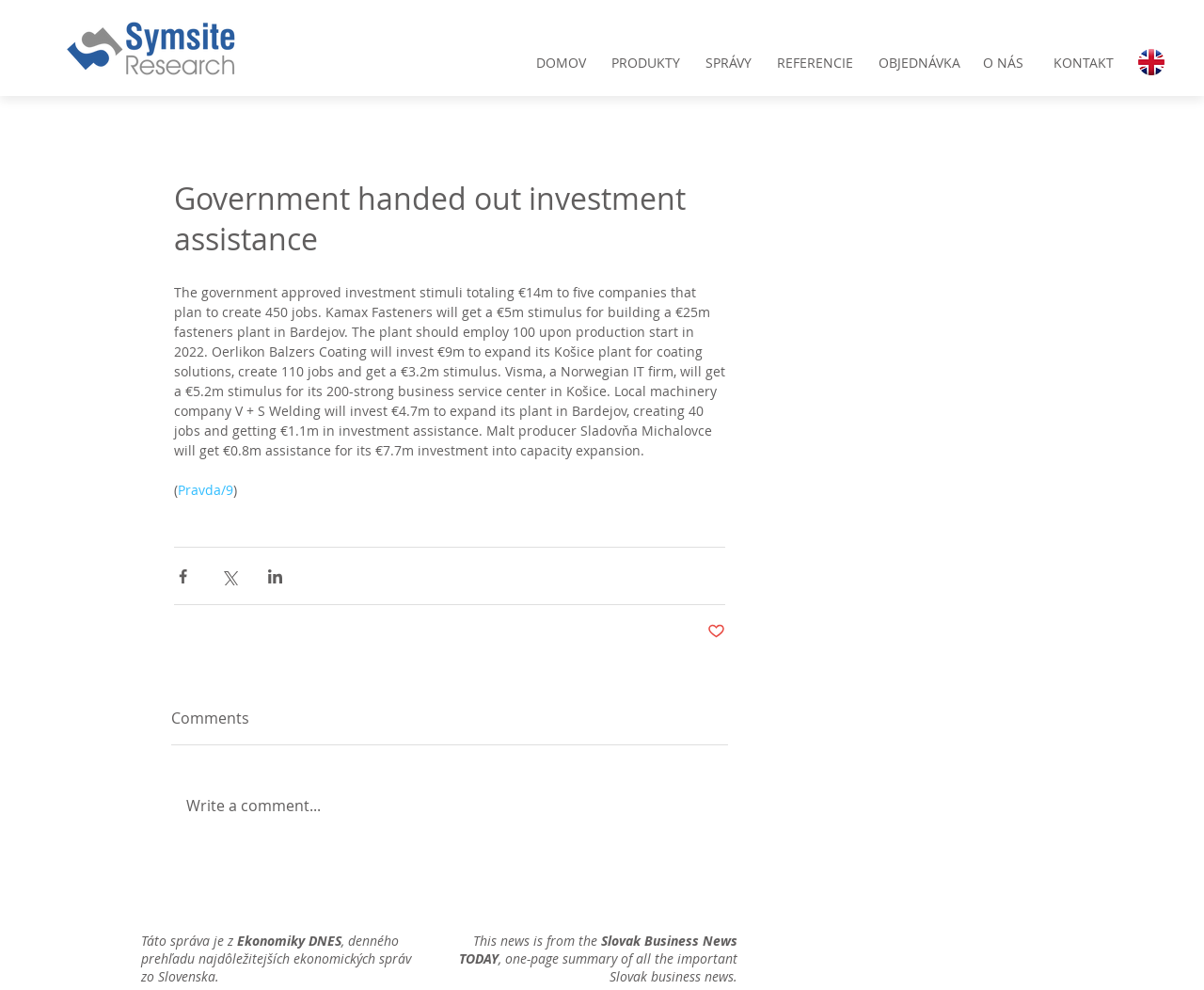What is the name of the machinery company expanding its plant in Bardejov?
Craft a detailed and extensive response to the question.

According to the article, Local machinery company V + S Welding will invest €4.7m to expand its plant in Bardejov, creating 40 jobs and getting €1.1m in investment assistance.